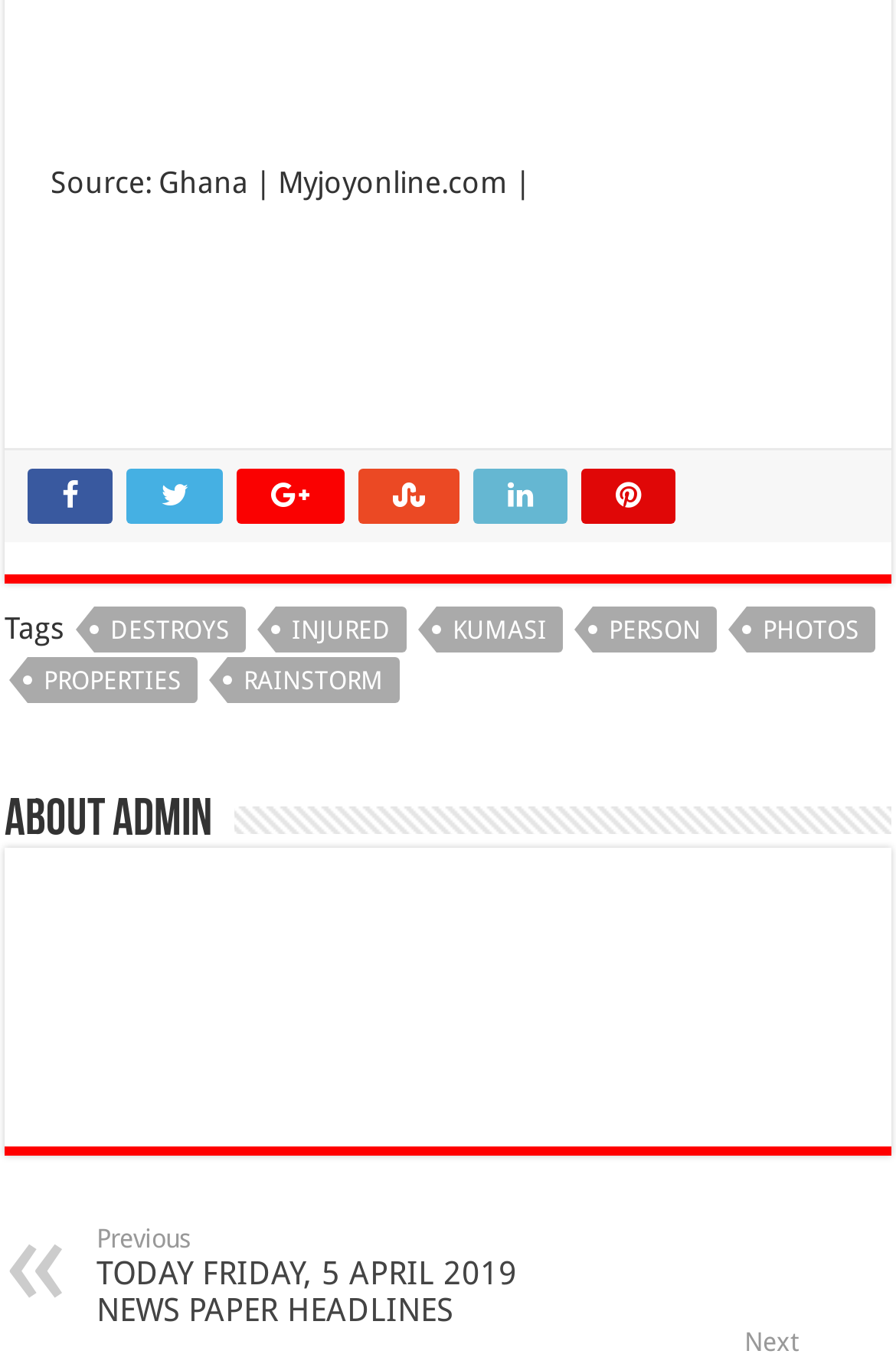Locate the UI element described by Google + and provide its bounding box coordinates. Use the format (top-left x, top-left y, bottom-right x, bottom-right y) with all values as floating point numbers between 0 and 1.

[0.264, 0.347, 0.384, 0.388]